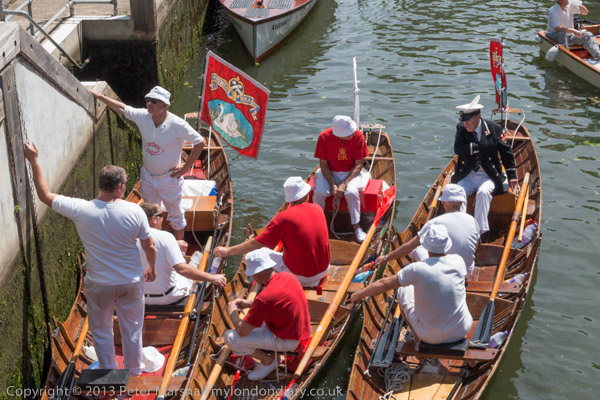Please examine the image and provide a detailed answer to the question: What is reflected in the sunlit water?

According to the caption, the sunlit water reflects the activity, which implies that the water is calm and mirror-like, allowing it to reflect the lively atmosphere of the gathering and the preparations for the rowing event.